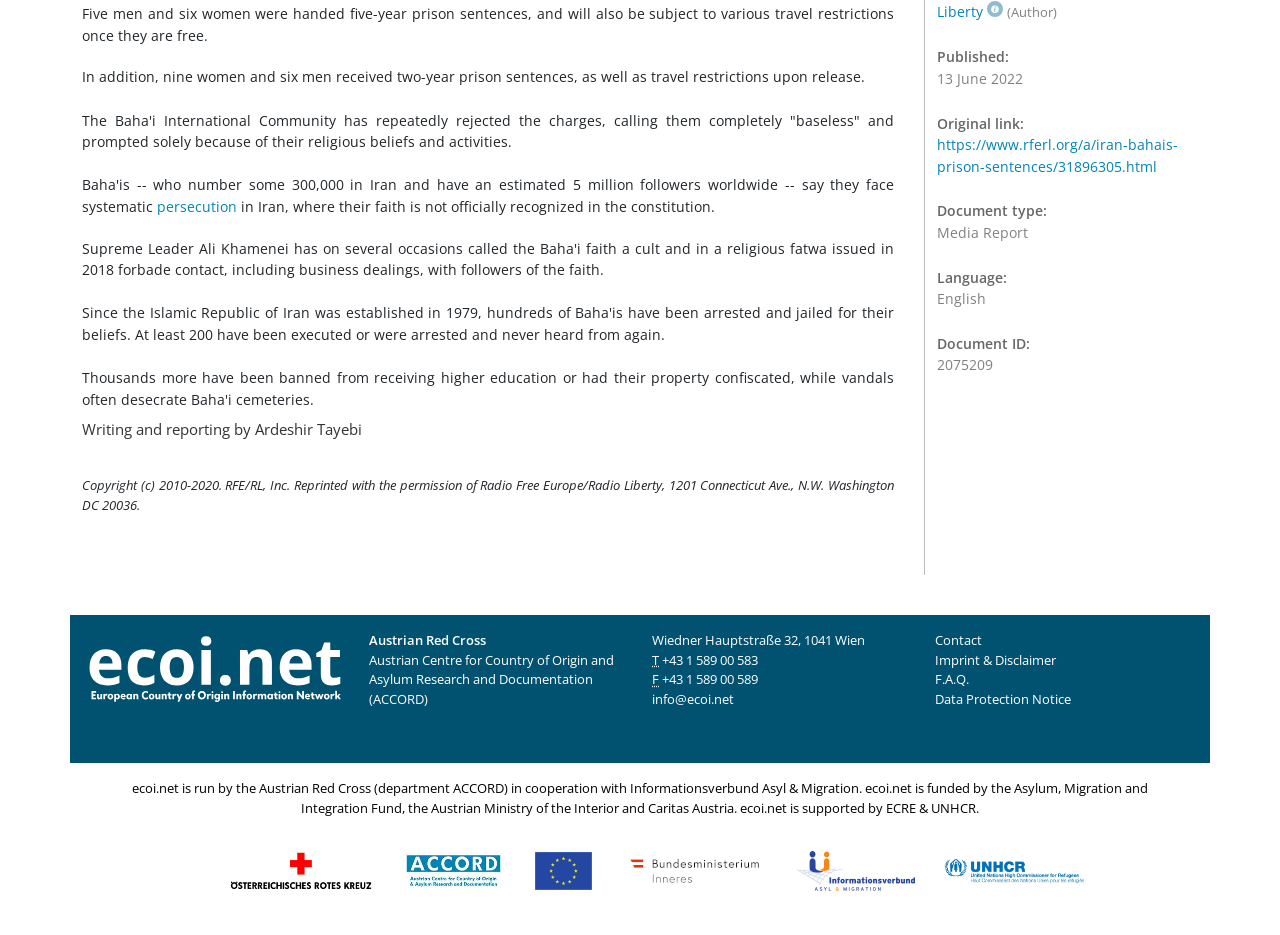Provide the bounding box coordinates, formatted as (top-left x, top-left y, bottom-right x, bottom-right y), with all values being floating point numbers between 0 and 1. Identify the bounding box of the UI element that matches the description: title="Austrian Red Cross"

[0.179, 0.92, 0.291, 0.94]